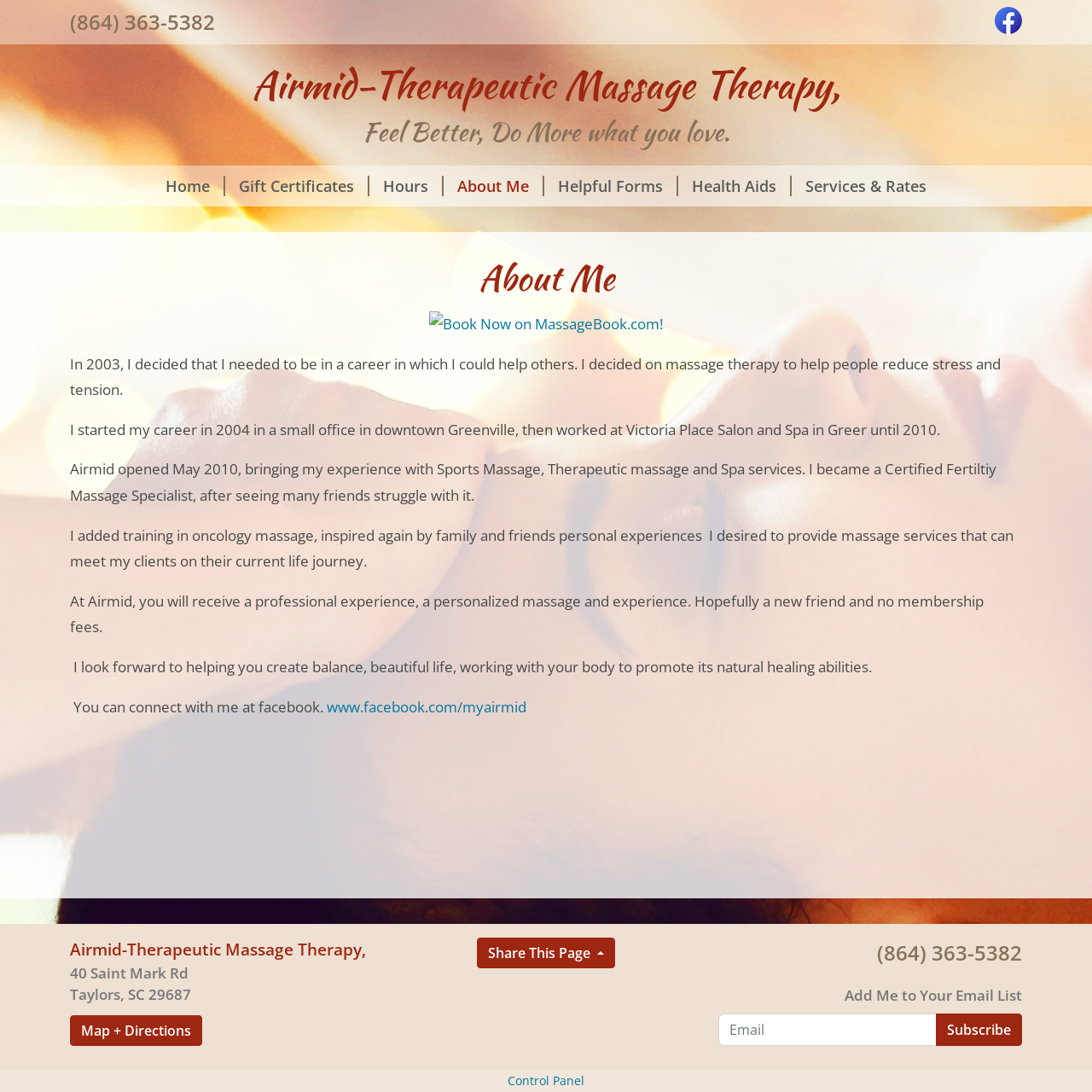Please find the bounding box coordinates for the clickable element needed to perform this instruction: "Subscribe to the email list".

[0.857, 0.928, 0.936, 0.958]